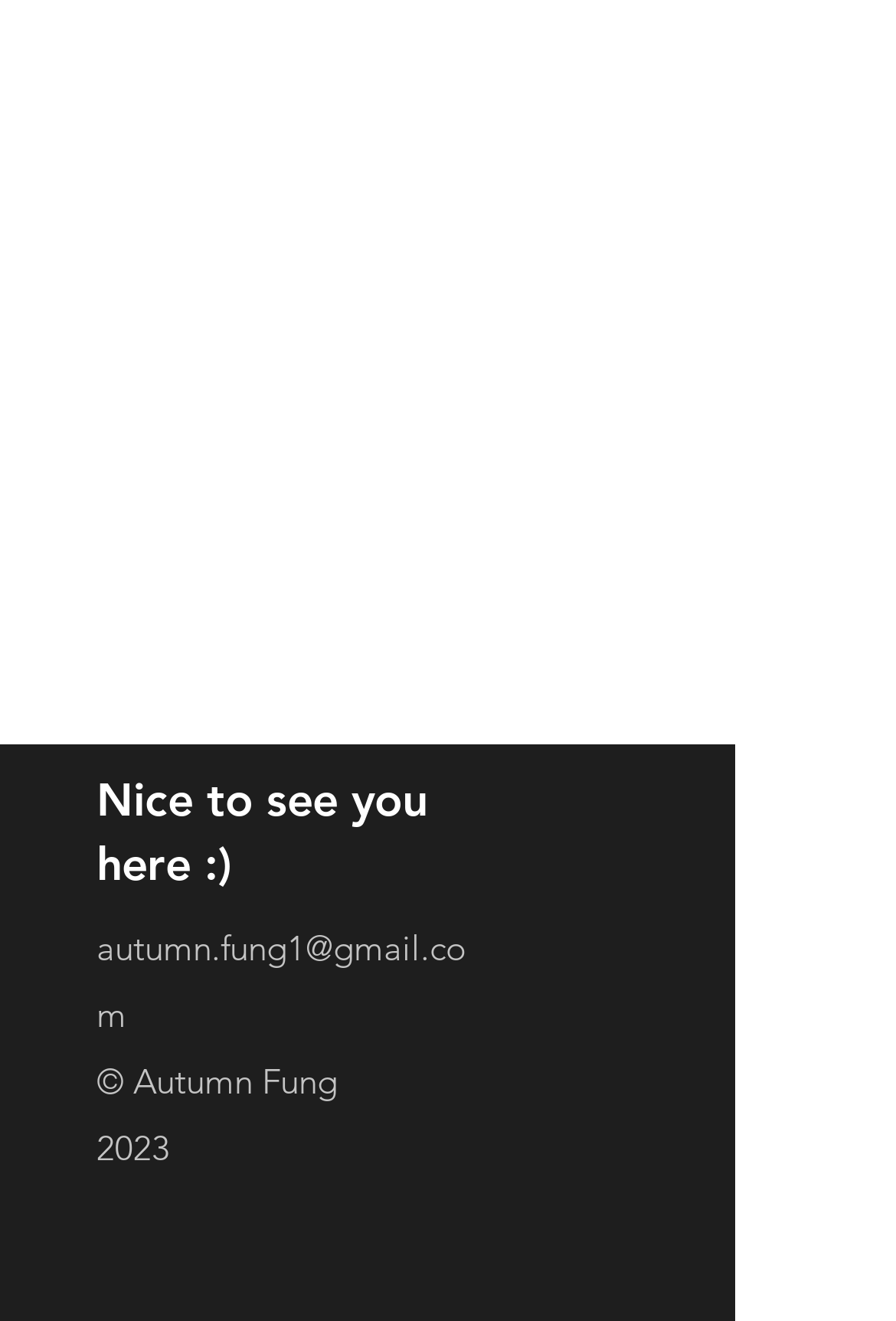Please respond to the question with a concise word or phrase:
What is the last social media link in the list?

Youtube